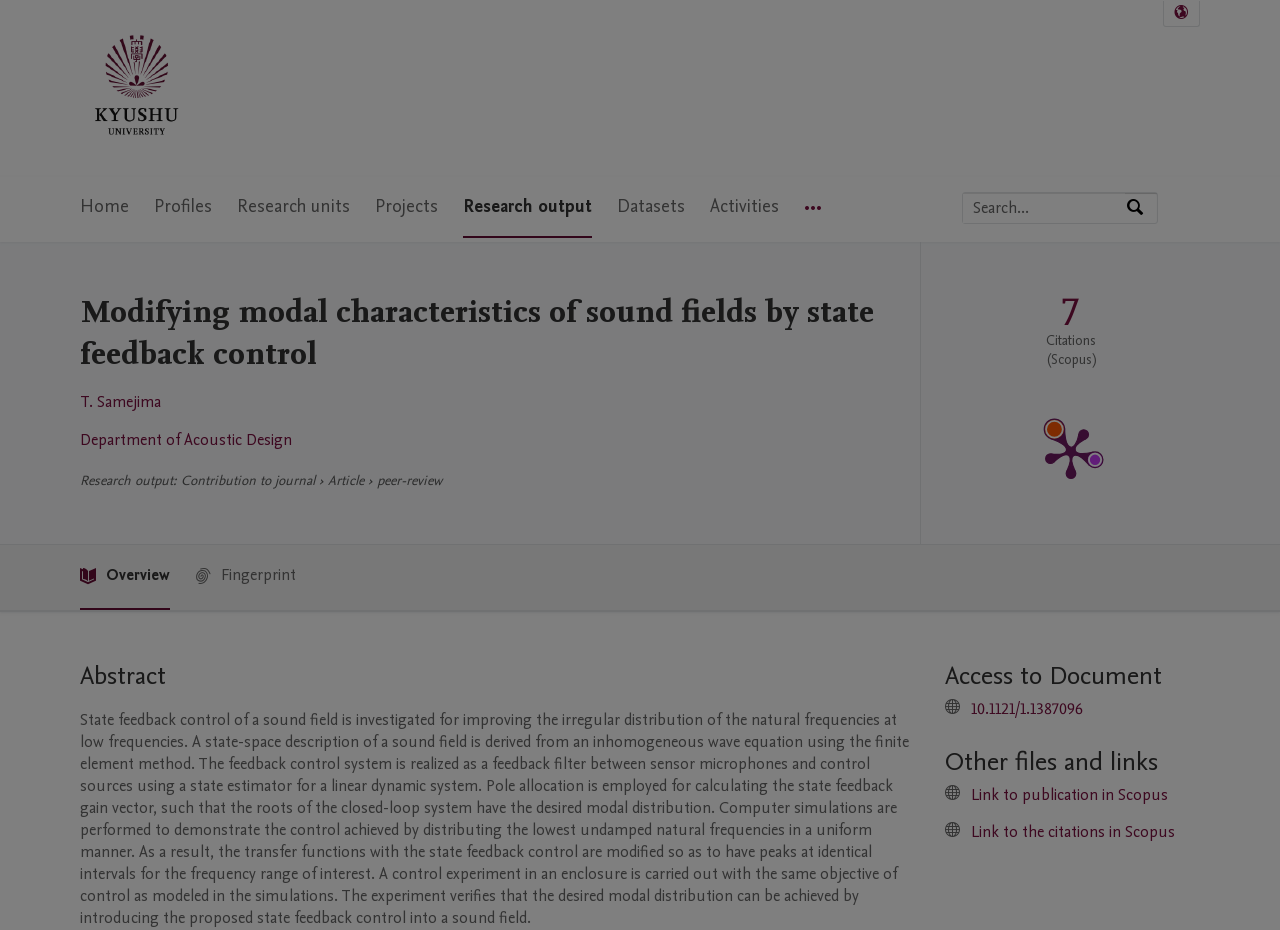Please analyze the image and give a detailed answer to the question:
What is the research output type?

The research output type can be found in the section titled 'Research output'. The text 'Contribution to journal' is followed by '›' and then 'Article', indicating that the research output type is an article.